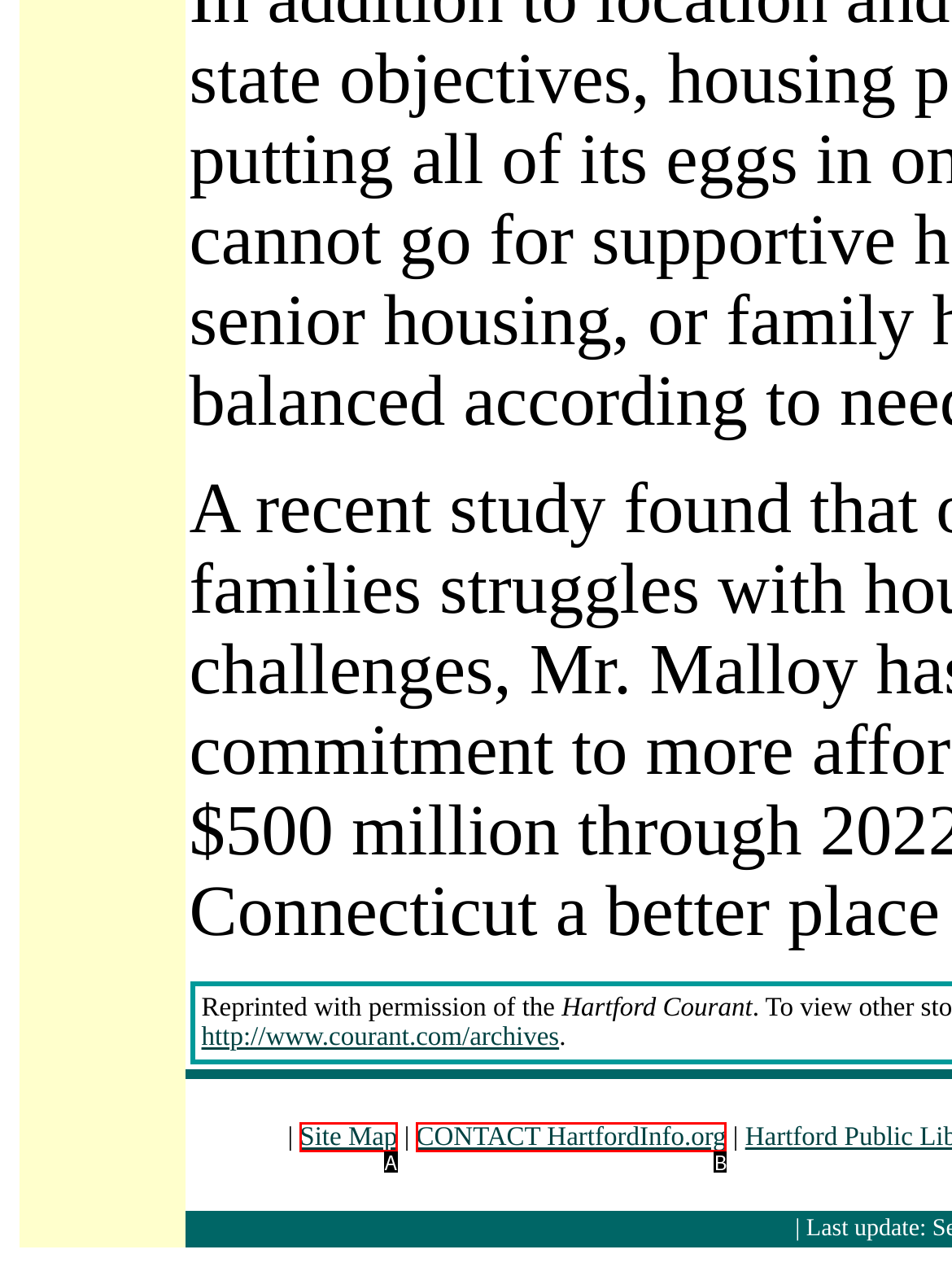Pick the HTML element that corresponds to the description: Site Map
Answer with the letter of the correct option from the given choices directly.

A